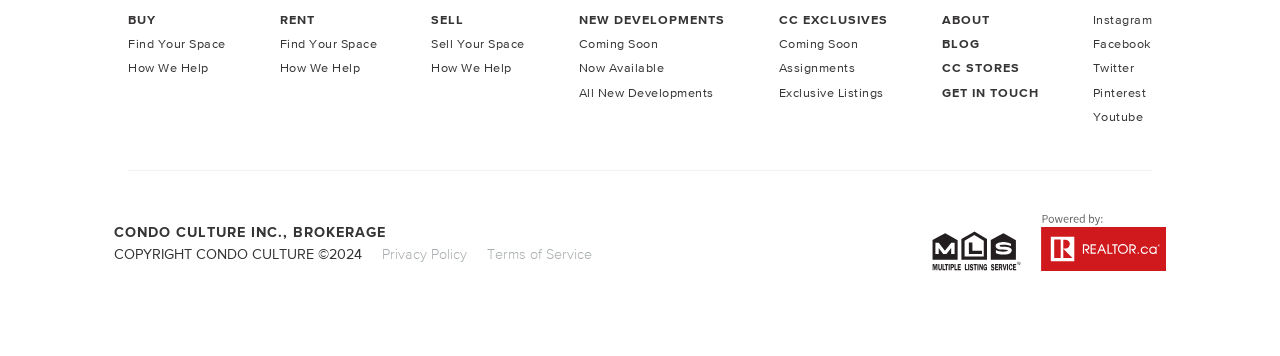Locate the bounding box coordinates of the area where you should click to accomplish the instruction: "Click on 'Sell Your Space'".

[0.337, 0.101, 0.41, 0.143]